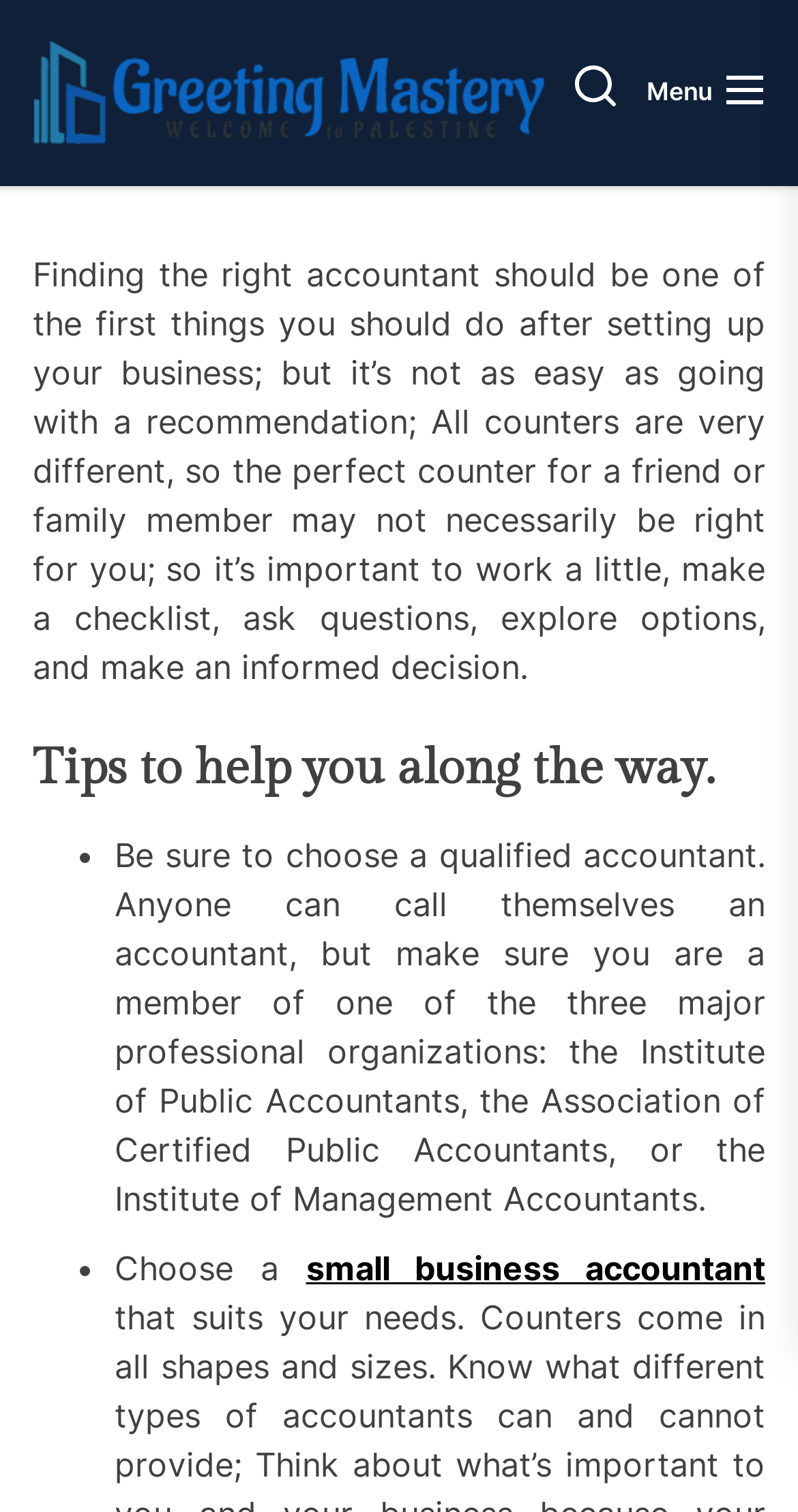Give the bounding box coordinates for the element described as: "Menu".

[0.81, 0.044, 0.959, 0.079]